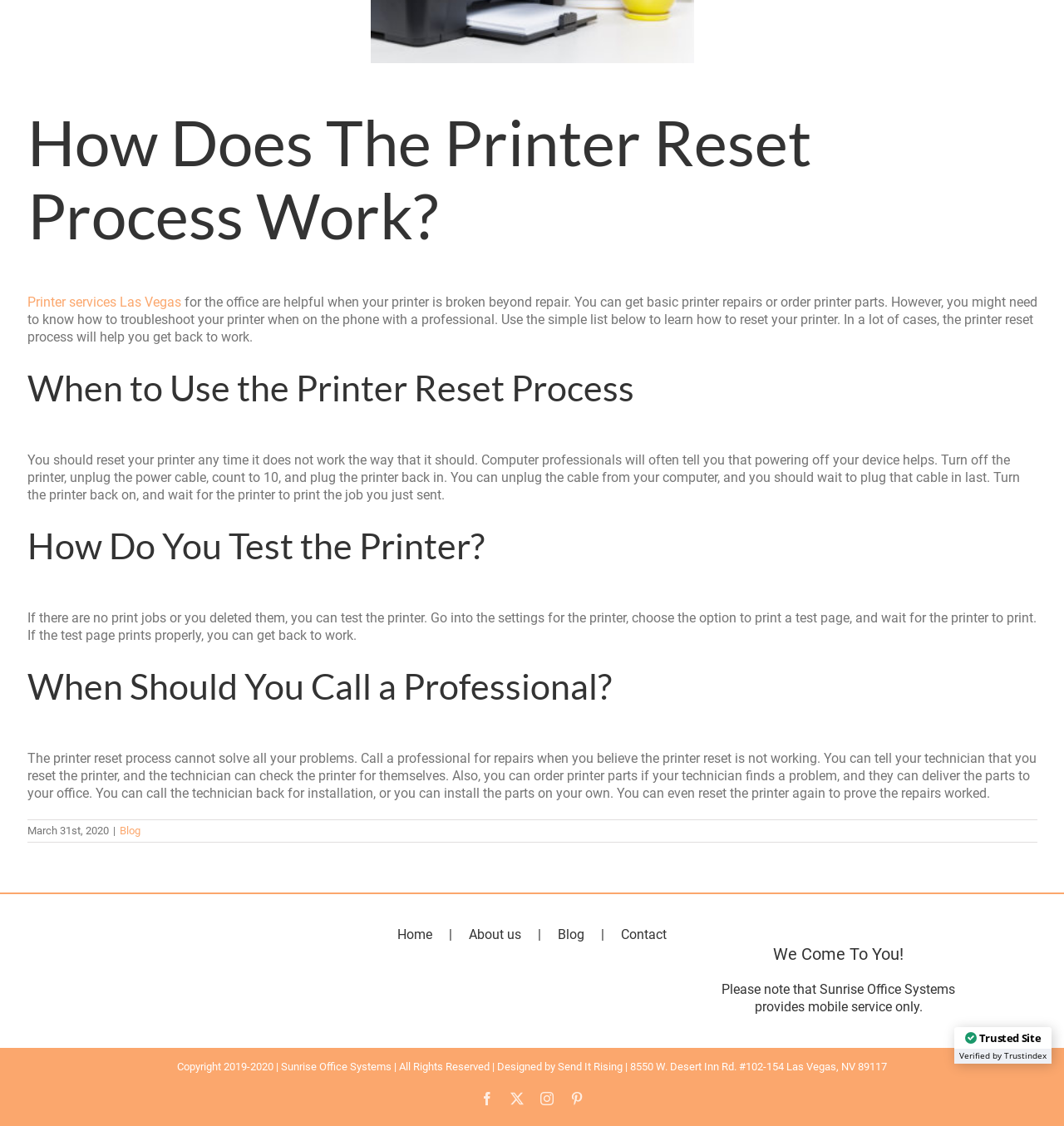What is the company name mentioned on the webpage?
Can you give a detailed and elaborate answer to the question?

The company name 'Sunrise Office Systems' is mentioned on the webpage, along with its address and contact information.